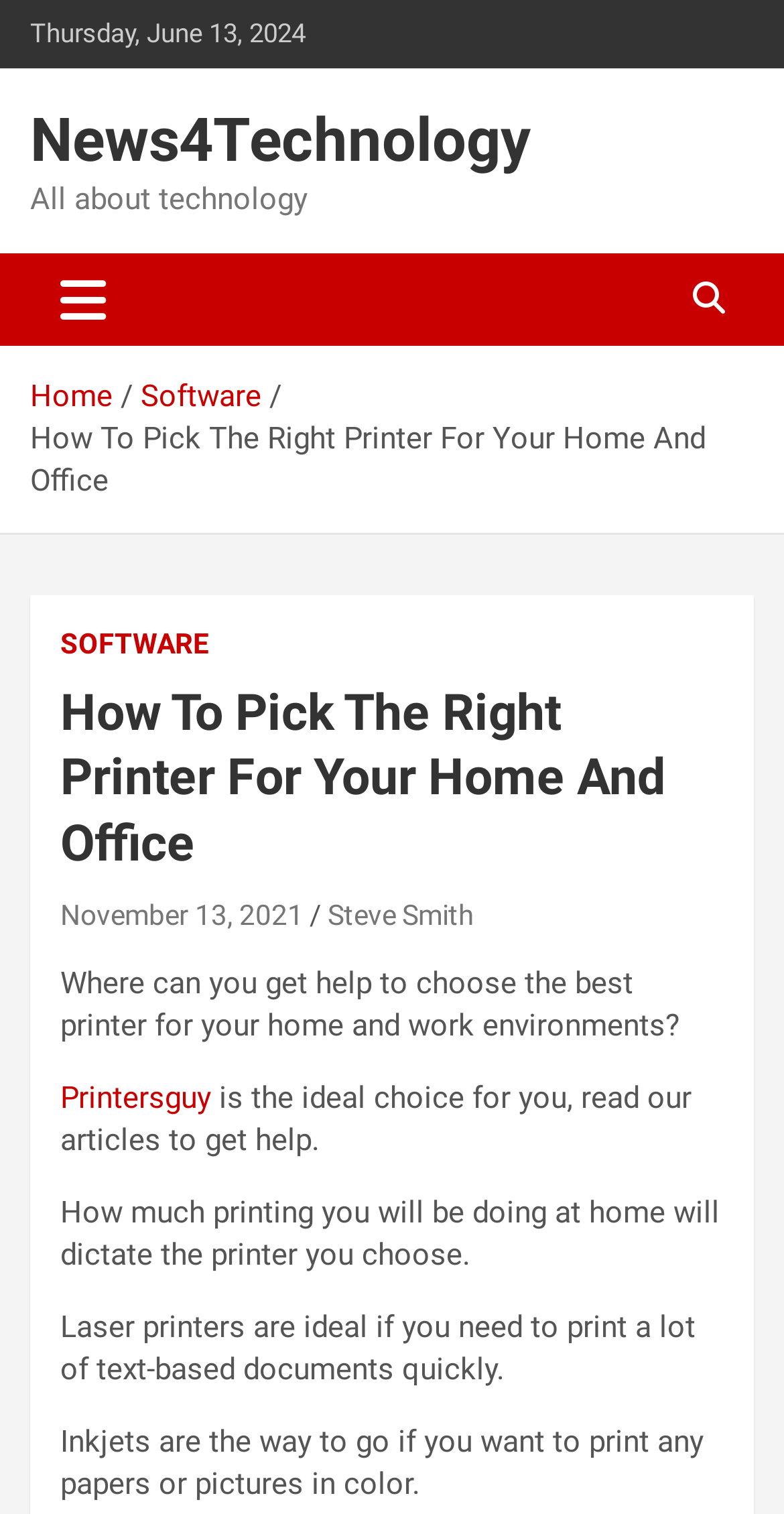Pinpoint the bounding box coordinates of the area that should be clicked to complete the following instruction: "Go to 'Home' page". The coordinates must be given as four float numbers between 0 and 1, i.e., [left, top, right, bottom].

[0.038, 0.25, 0.144, 0.274]